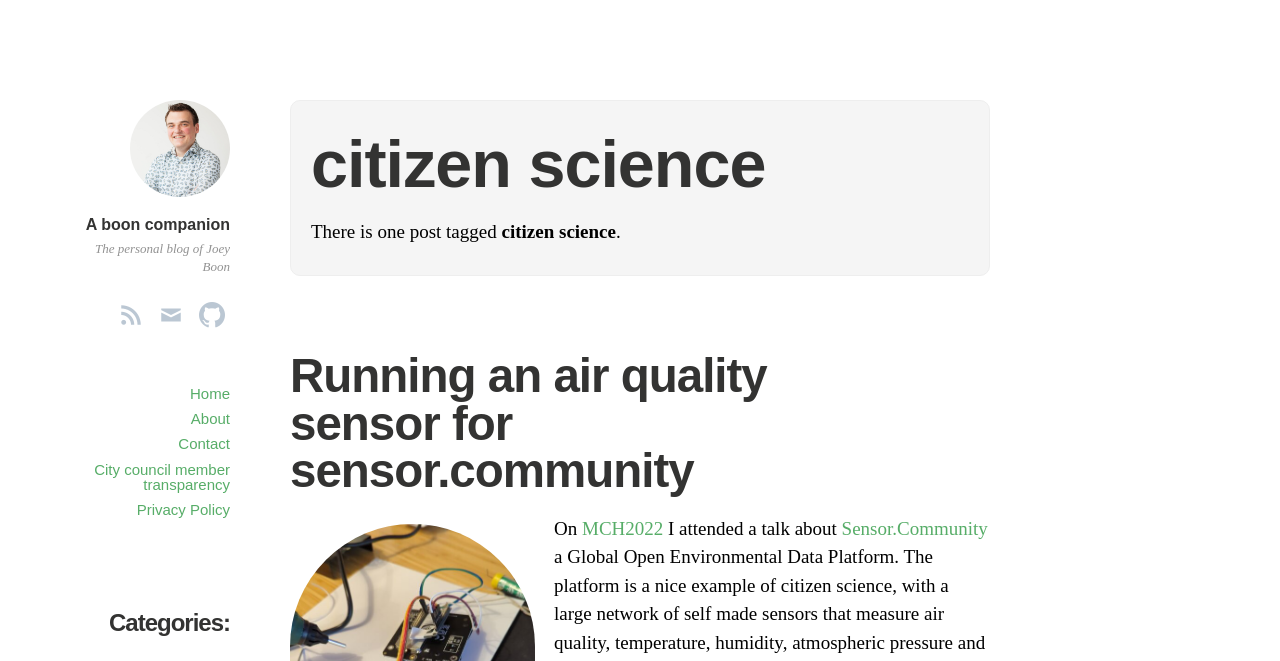Please determine the bounding box coordinates of the clickable area required to carry out the following instruction: "visit the Sensor.Community website". The coordinates must be four float numbers between 0 and 1, represented as [left, top, right, bottom].

[0.658, 0.783, 0.772, 0.815]